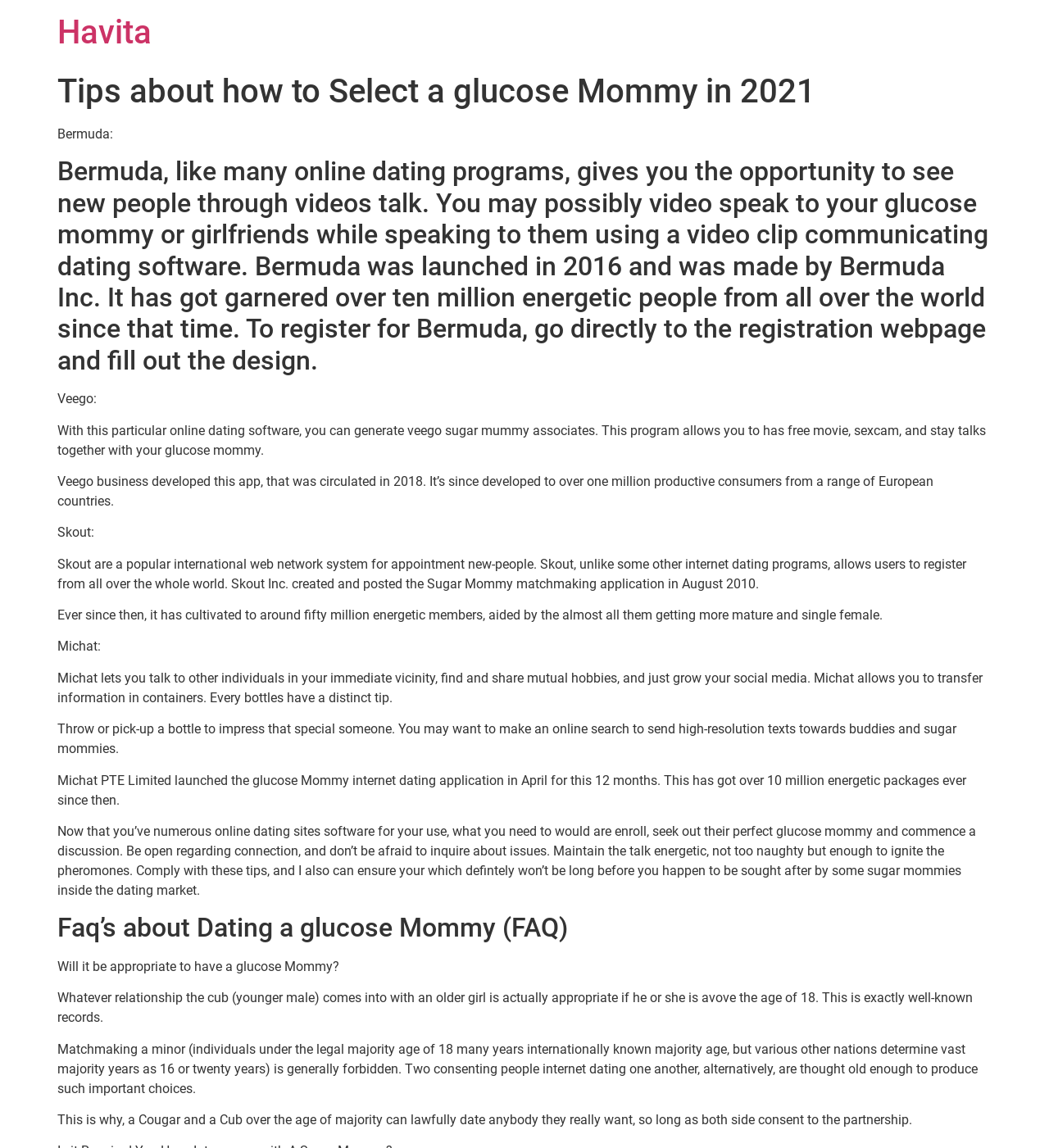Give a one-word or one-phrase response to the question:
What is the purpose of Michat?

talk to people in your vicinity